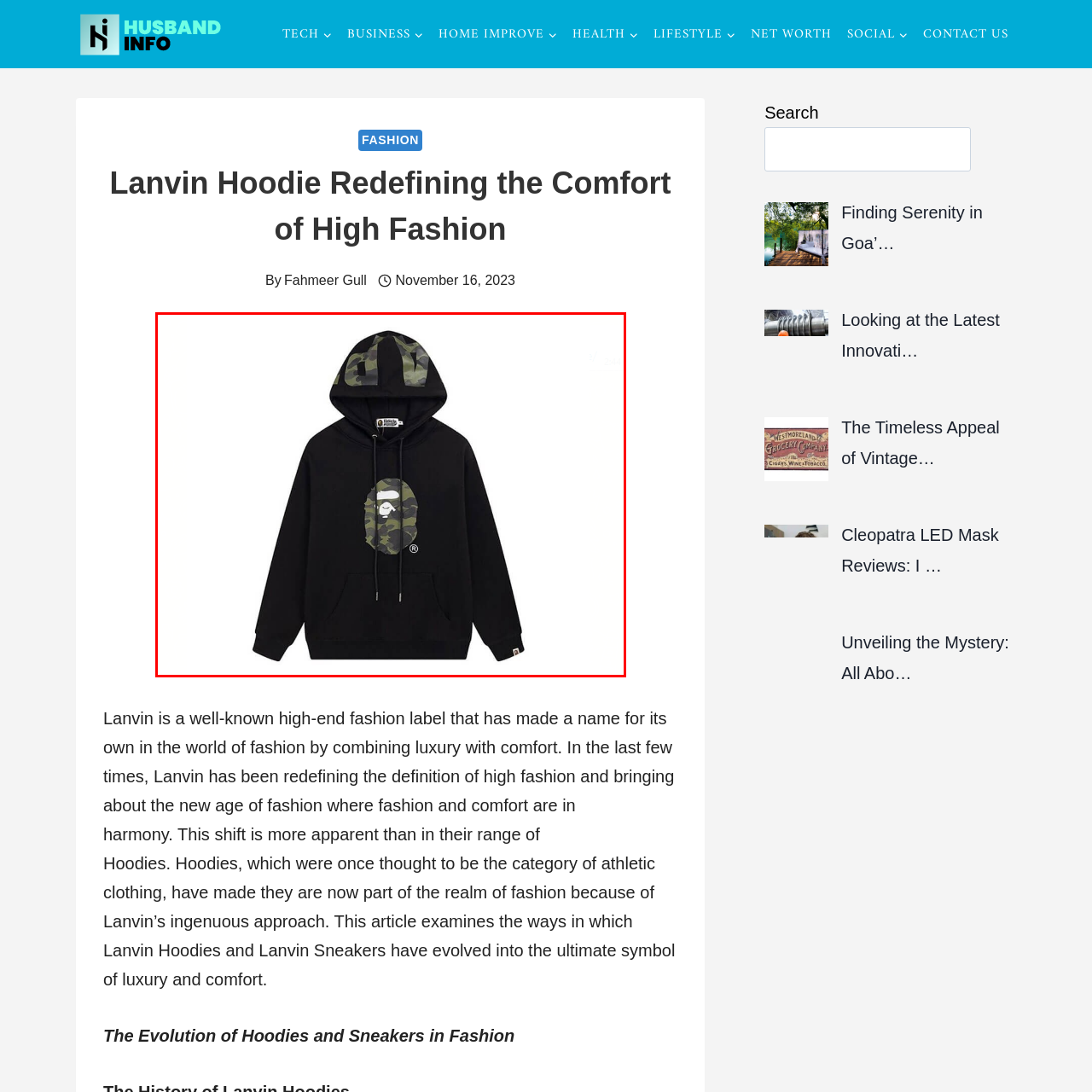What is the fit of the hoodie?
Focus on the visual details within the red bounding box and provide an in-depth answer based on your observations.

The caption describes the hoodie as having an 'oversized fit', which enhances comfort while seamlessly merging fashion with casual wear, indicating that the fit of the hoodie is oversized.